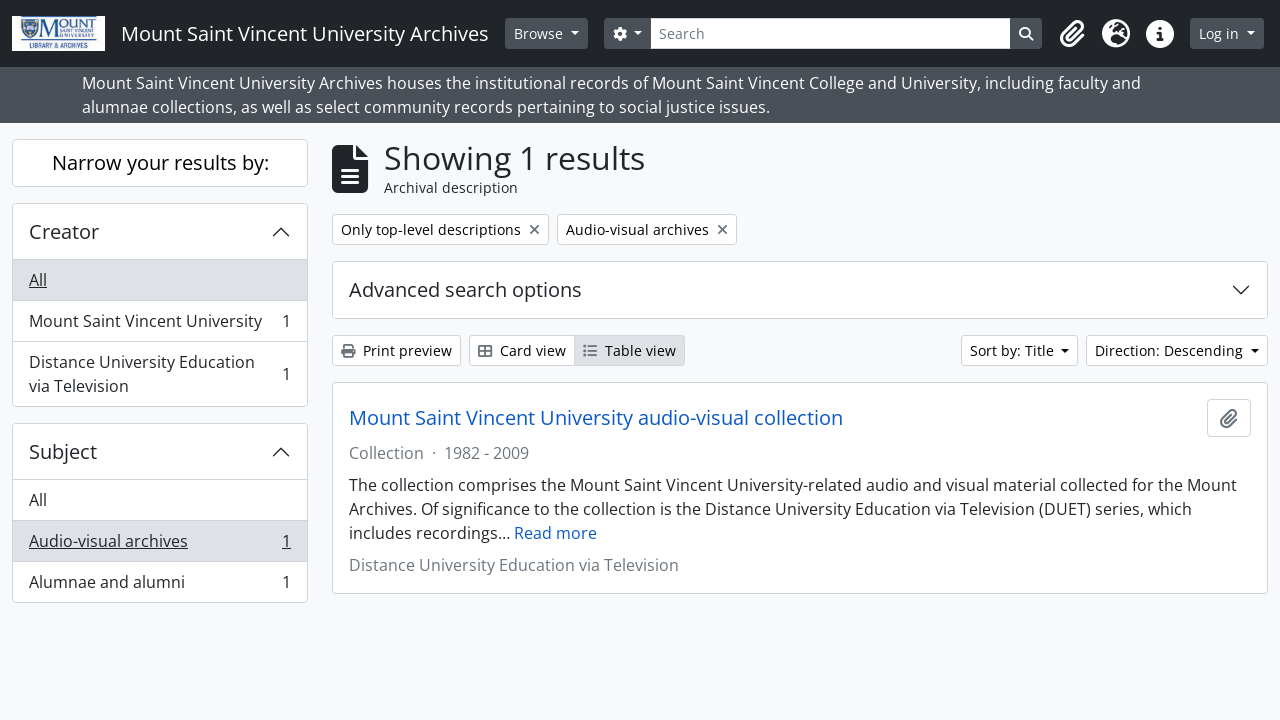Determine the bounding box coordinates of the element's region needed to click to follow the instruction: "Narrow results by creator". Provide these coordinates as four float numbers between 0 and 1, formatted as [left, top, right, bottom].

[0.01, 0.283, 0.24, 0.361]